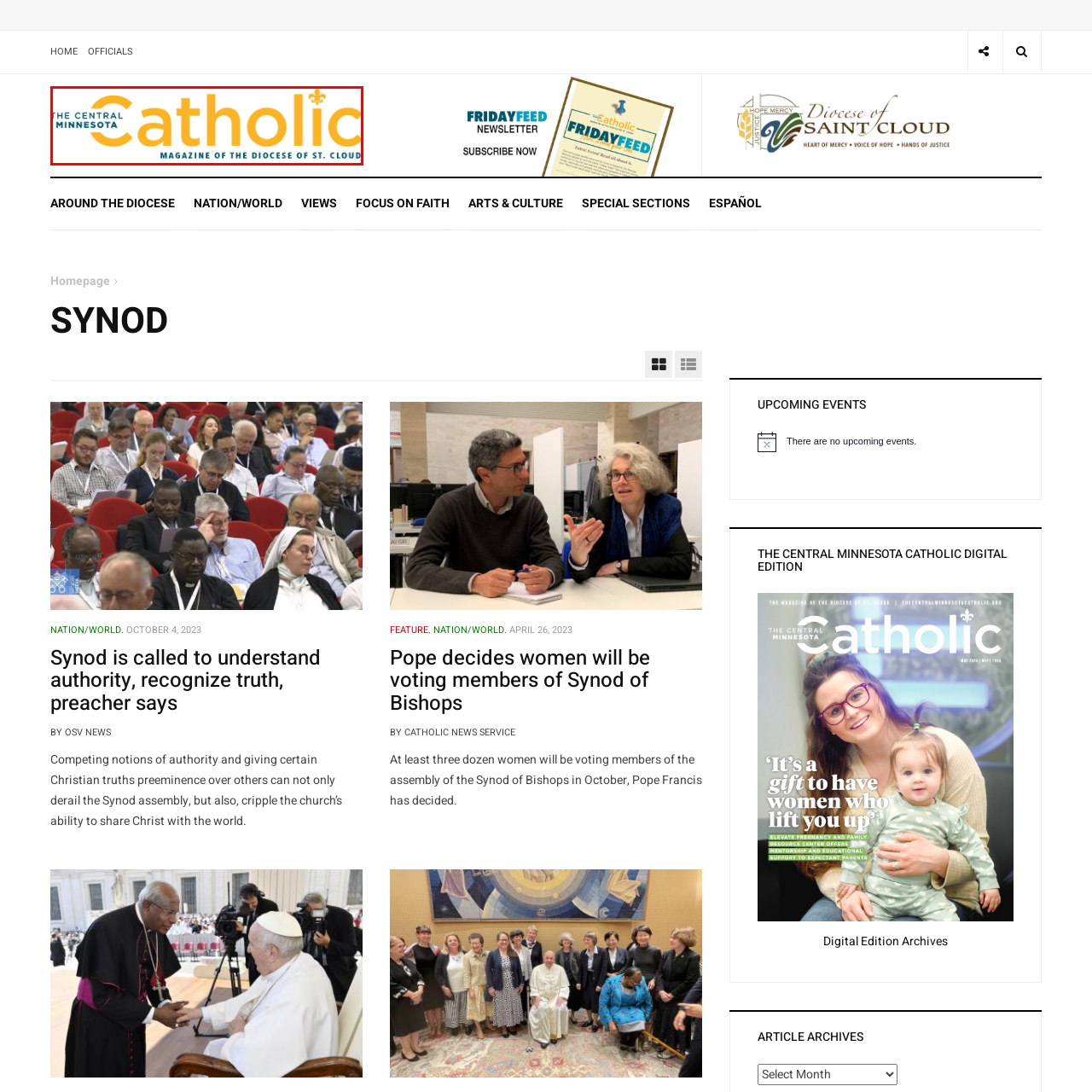What is the softer color used in the logo?
Study the image framed by the red bounding box and answer the question in detail, relying on the visual clues provided.

The logo is analyzed, and it is observed that 'The Central Minnesota' is presented in a softer teal, which provides a harmonious balance to the bold yellow font of 'Catholic'.